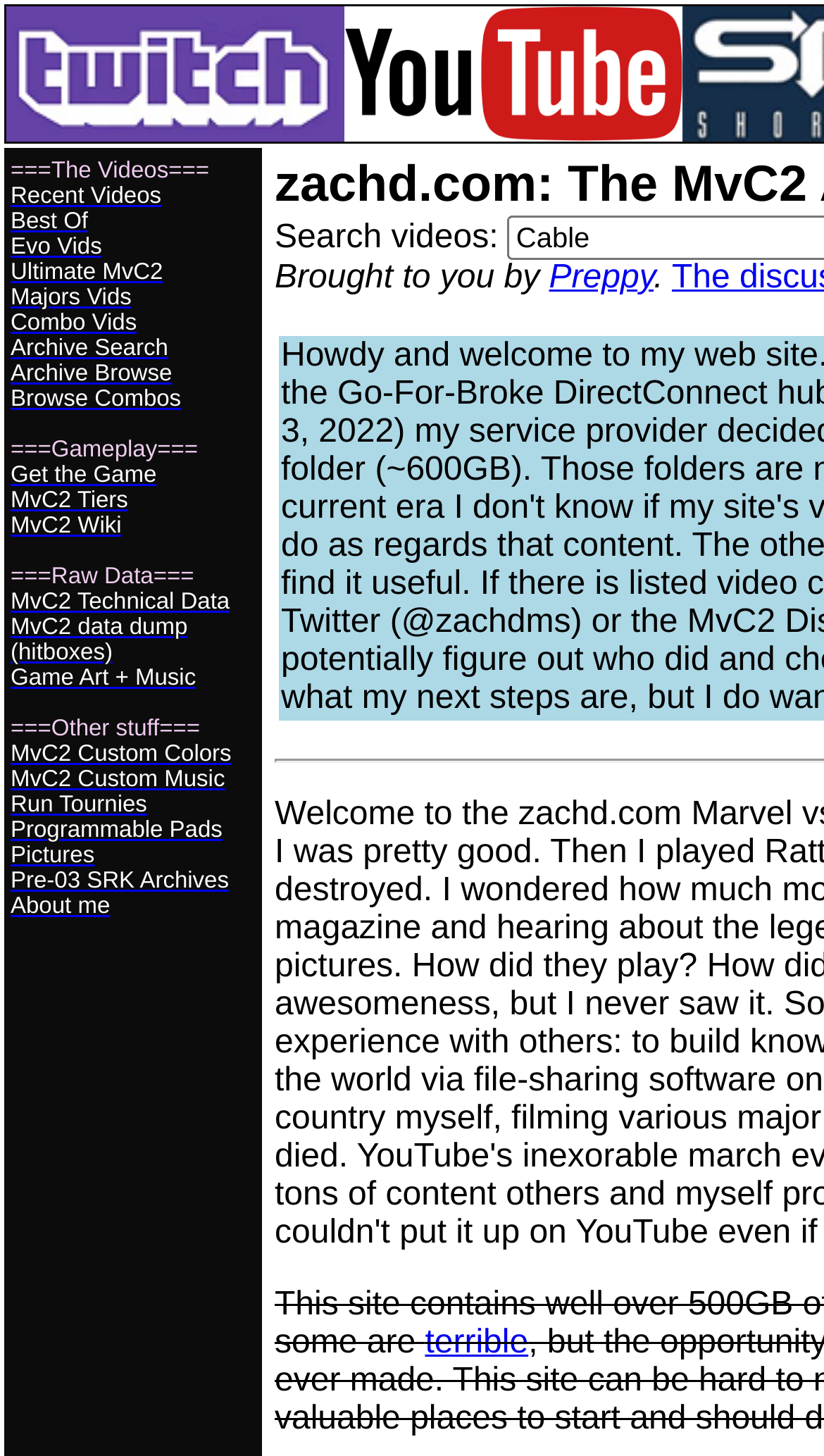Determine the bounding box coordinates of the element's region needed to click to follow the instruction: "Get the Game". Provide these coordinates as four float numbers between 0 and 1, formatted as [left, top, right, bottom].

[0.013, 0.318, 0.19, 0.335]